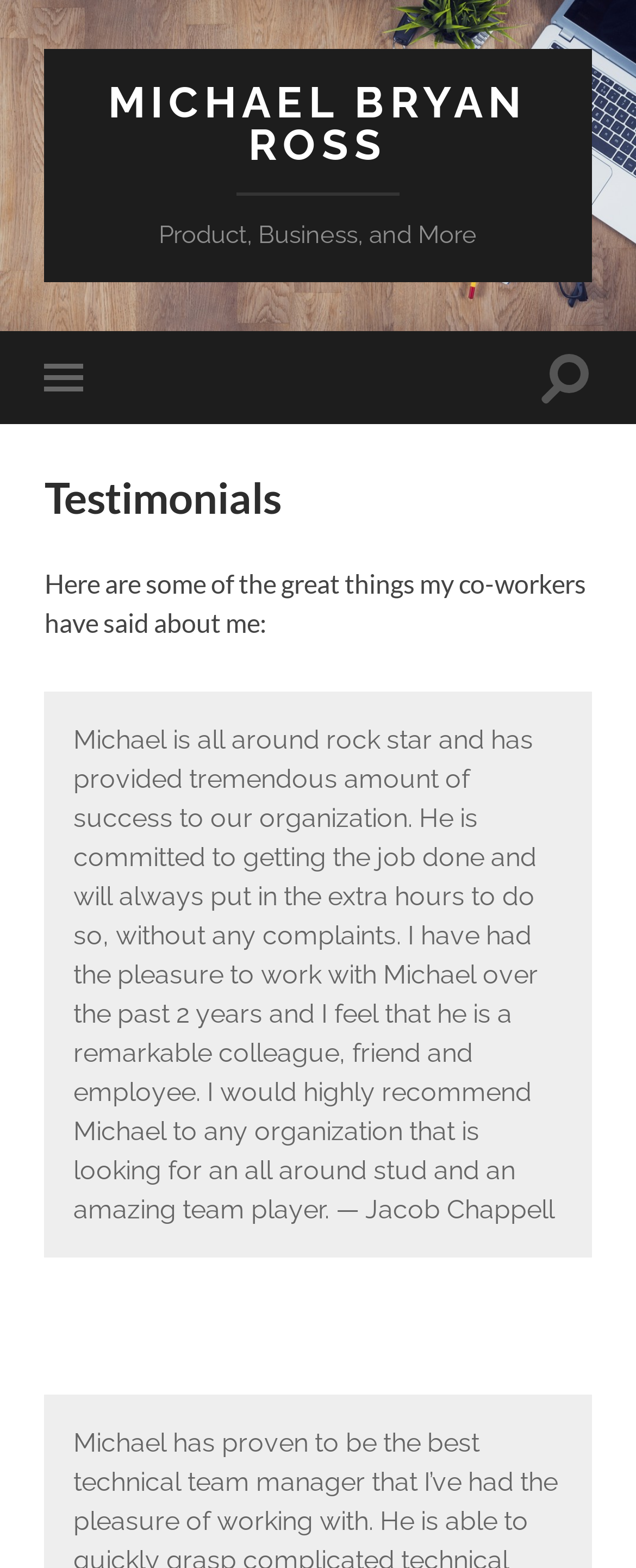What is the name of the person being described?
Could you answer the question with a detailed and thorough explanation?

The answer can be found by looking at the link element with the text 'MICHAEL BRYAN ROSS' at the top of the page, which suggests that the webpage is about this person.